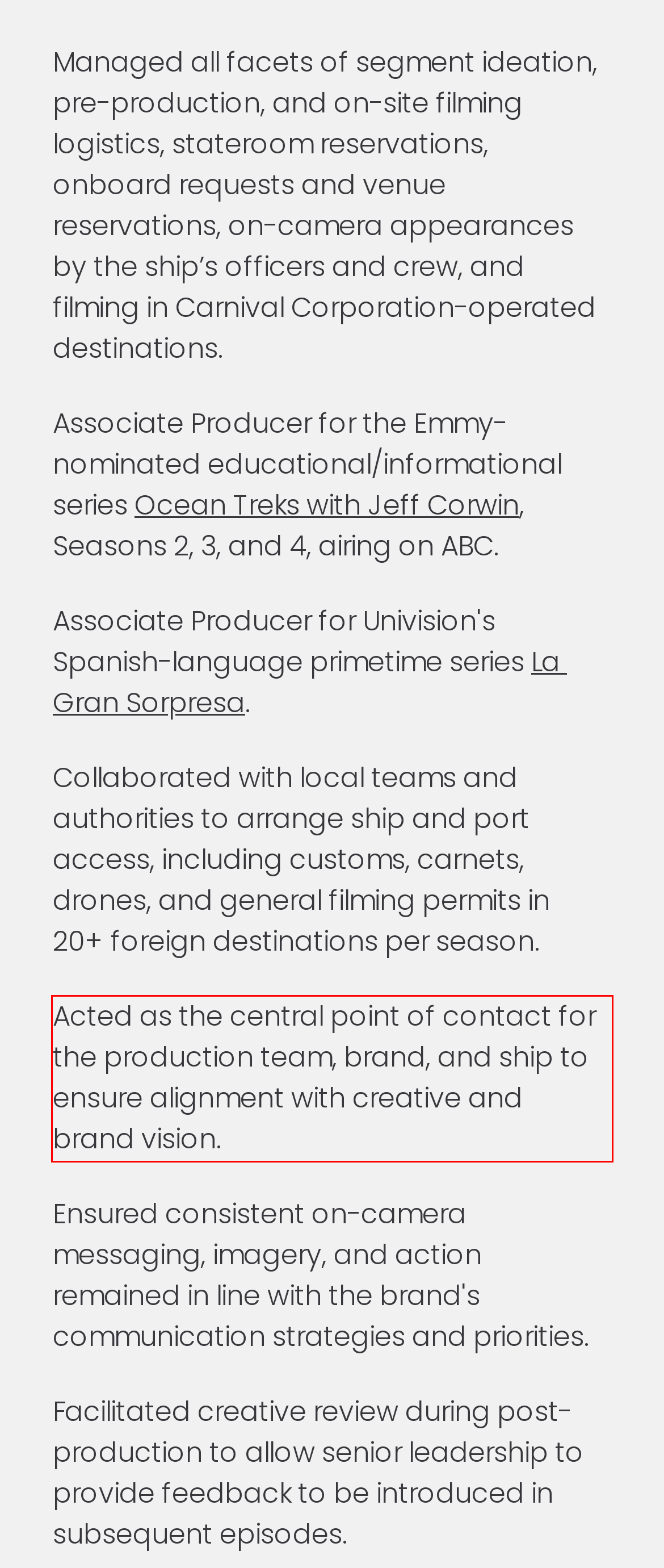By examining the provided screenshot of a webpage, recognize the text within the red bounding box and generate its text content.

Acted as the central point of contact for the production team, brand, and ship to ensure alignment with creative and brand vision.